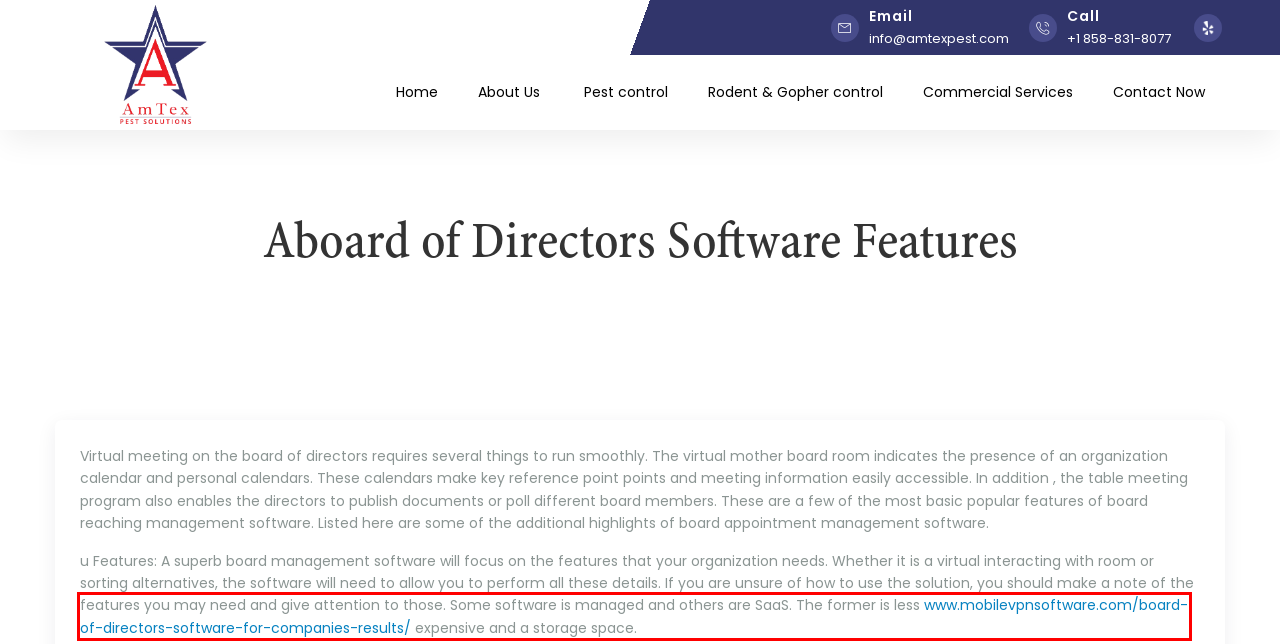Analyze the screenshot of a webpage with a red bounding box and select the webpage description that most accurately describes the new page resulting from clicking the element inside the red box. Here are the candidates:
A. Board of directors meeting software allows them to organize and schedule the meeting.
B. Rodent & Gopher control - Amtex Pest Solutions
C. Pest control - Amtex Pest Solutions
D. Home - Amtex Pest Solutions
E. Contact Now - Amtex Pest Solutions
F. Terms and Conditions - Amtex Pest Solutions
G. Commercial Services - Amtex Pest Solutions
H. About Us  - Amtex Pest Solutions

A